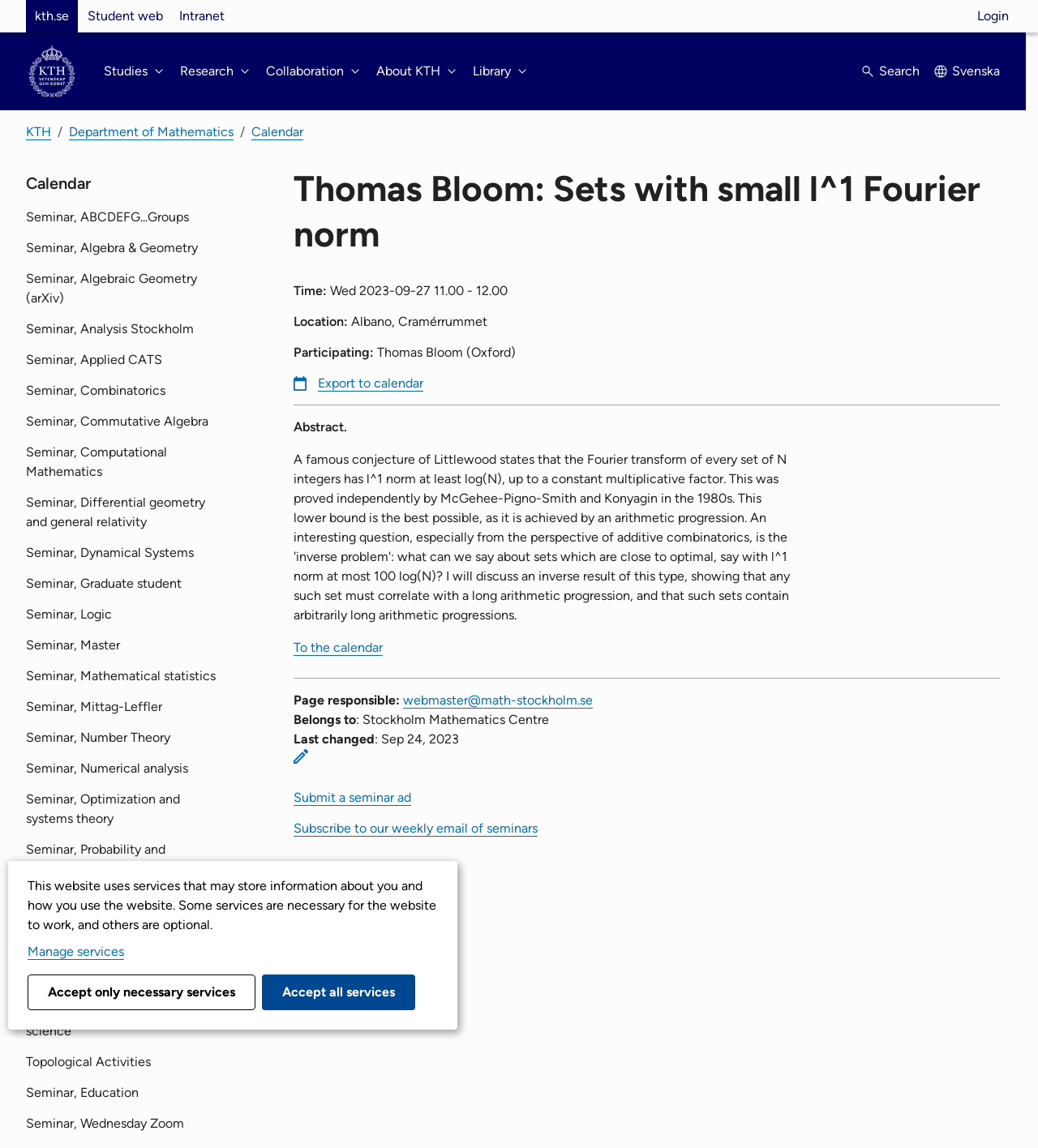Pinpoint the bounding box coordinates of the element that must be clicked to accomplish the following instruction: "Submit a seminar ad". The coordinates should be in the format of four float numbers between 0 and 1, i.e., [left, top, right, bottom].

[0.283, 0.688, 0.396, 0.701]